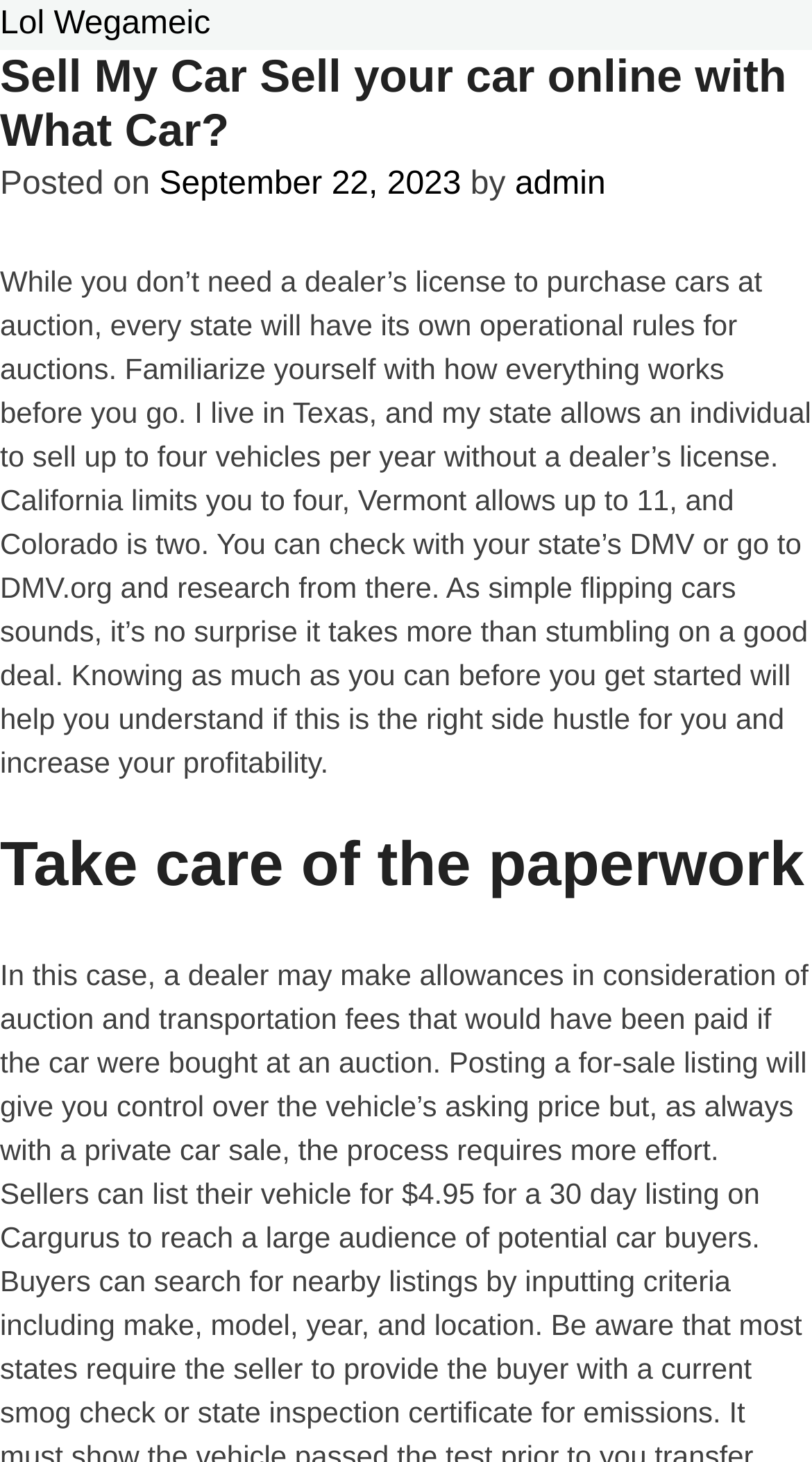Using the format (top-left x, top-left y, bottom-right x, bottom-right y), and given the element description, identify the bounding box coordinates within the screenshot: September 22, 2023

[0.196, 0.114, 0.568, 0.138]